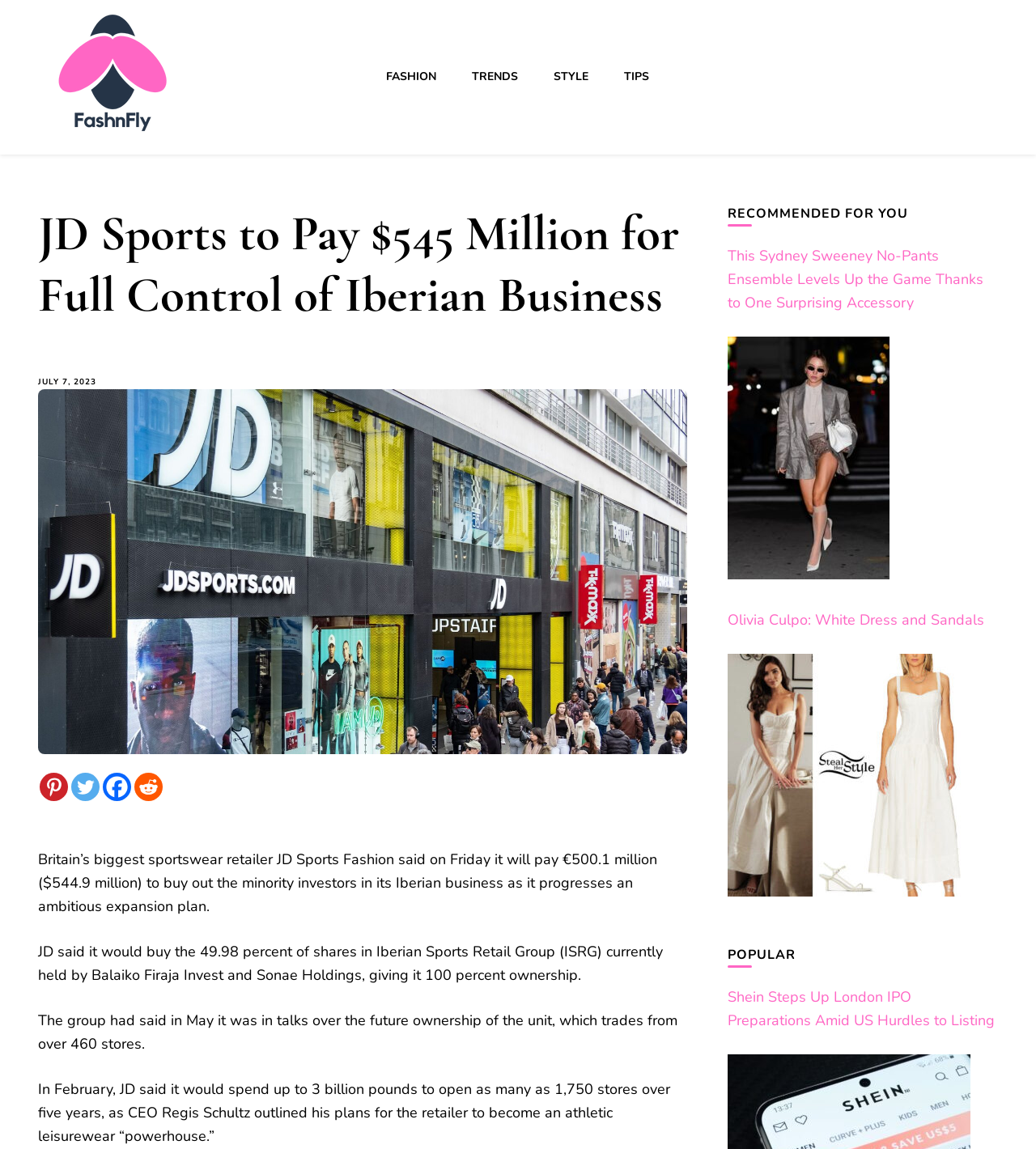Show the bounding box coordinates for the element that needs to be clicked to execute the following instruction: "Read about JD Sports to Pay $545 Million for Full Control of Iberian Business". Provide the coordinates in the form of four float numbers between 0 and 1, i.e., [left, top, right, bottom].

[0.037, 0.177, 0.663, 0.284]